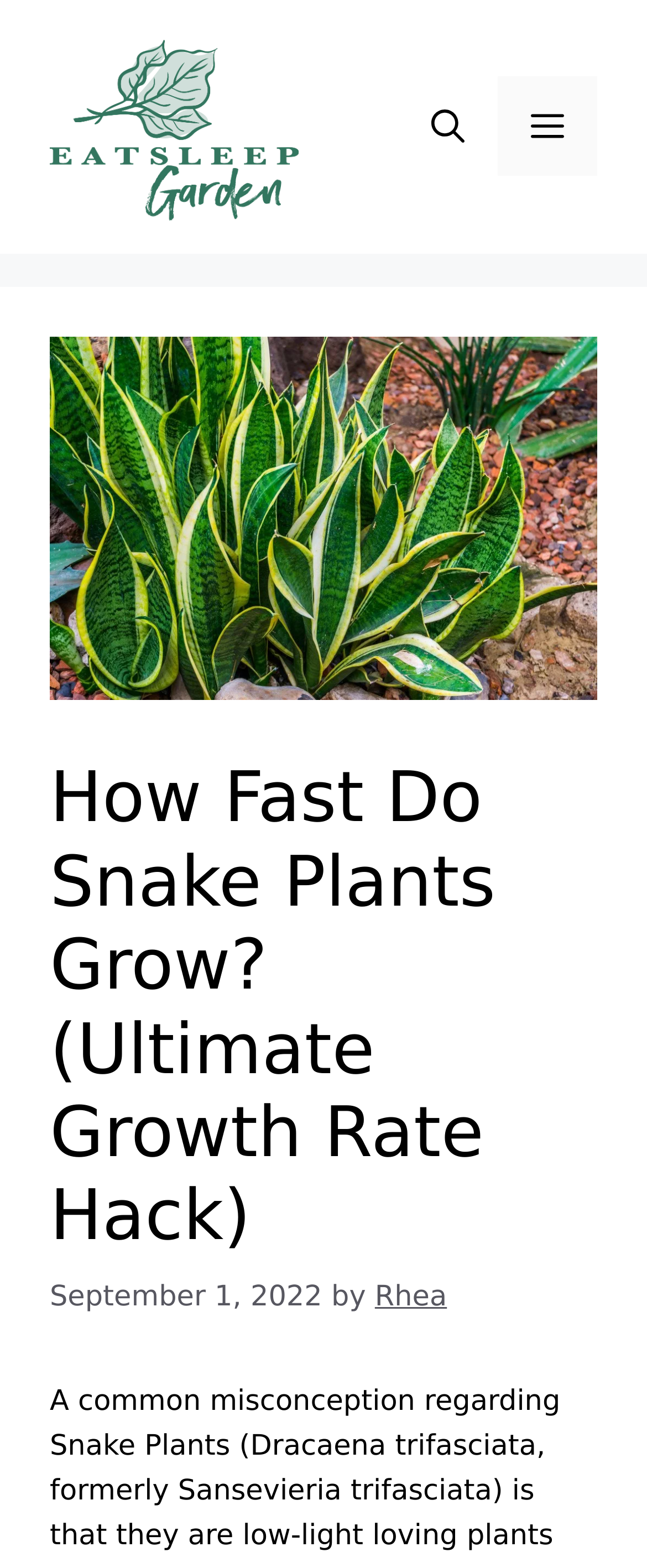Identify and extract the main heading of the webpage.

How Fast Do Snake Plants Grow? (Ultimate Growth Rate Hack)